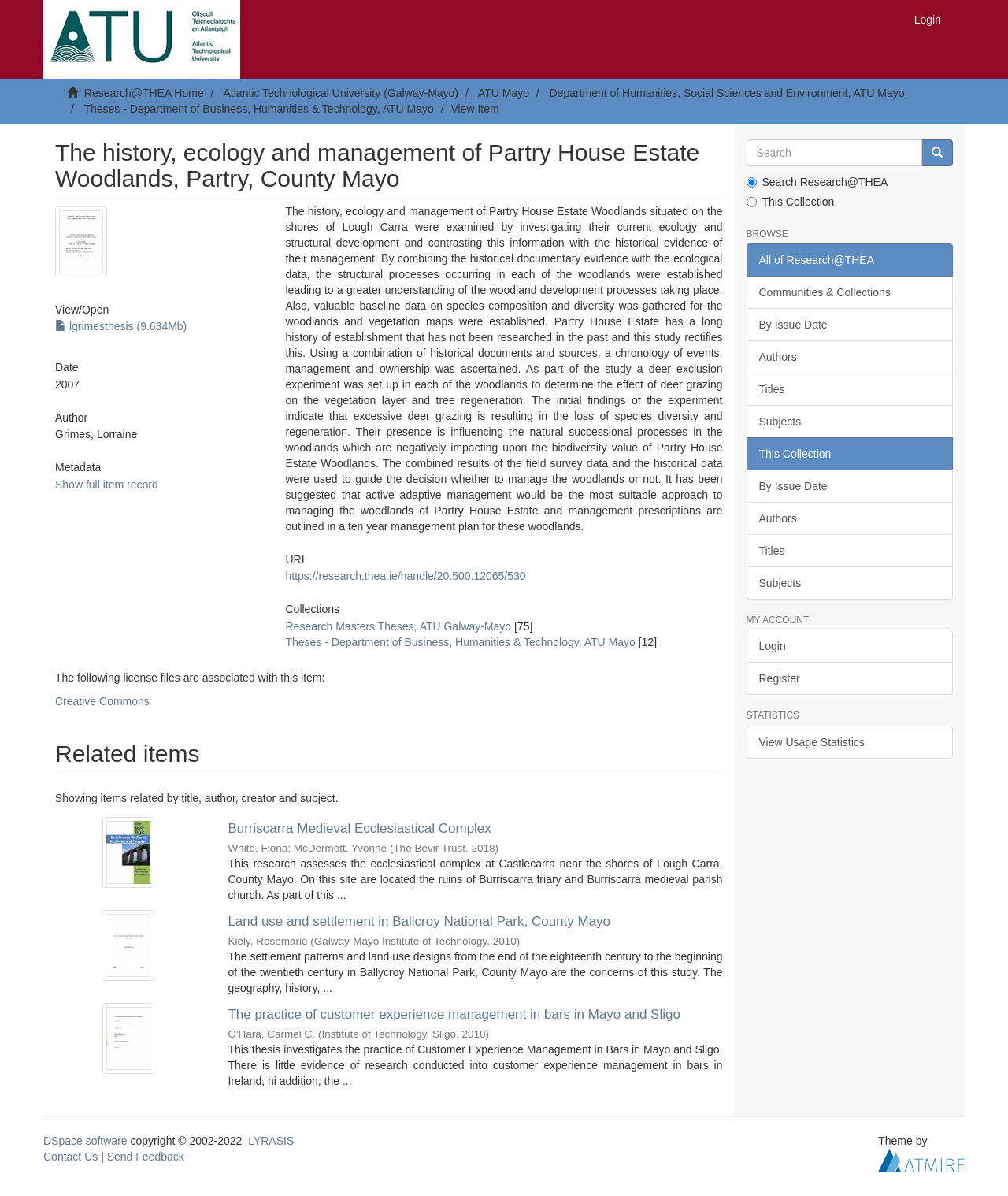Determine the bounding box coordinates of the section to be clicked to follow the instruction: "View Item". The coordinates should be given as four float numbers between 0 and 1, formatted as [left, top, right, bottom].

[0.447, 0.086, 0.495, 0.096]